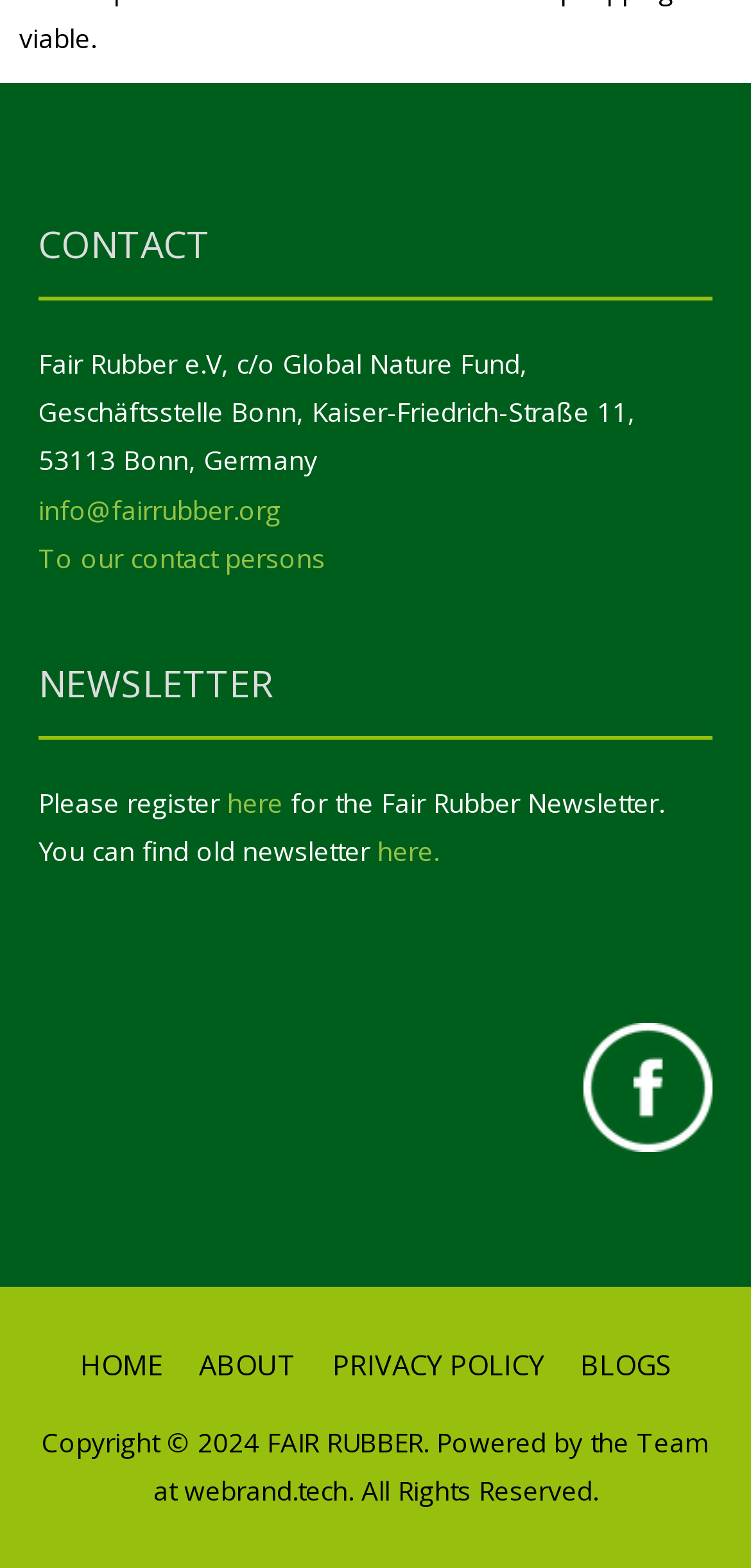What is the copyright year of the website?
Please respond to the question with a detailed and informative answer.

At the bottom of the webpage, there is a static text 'Copyright © 2024', which indicates the copyright year of the website.